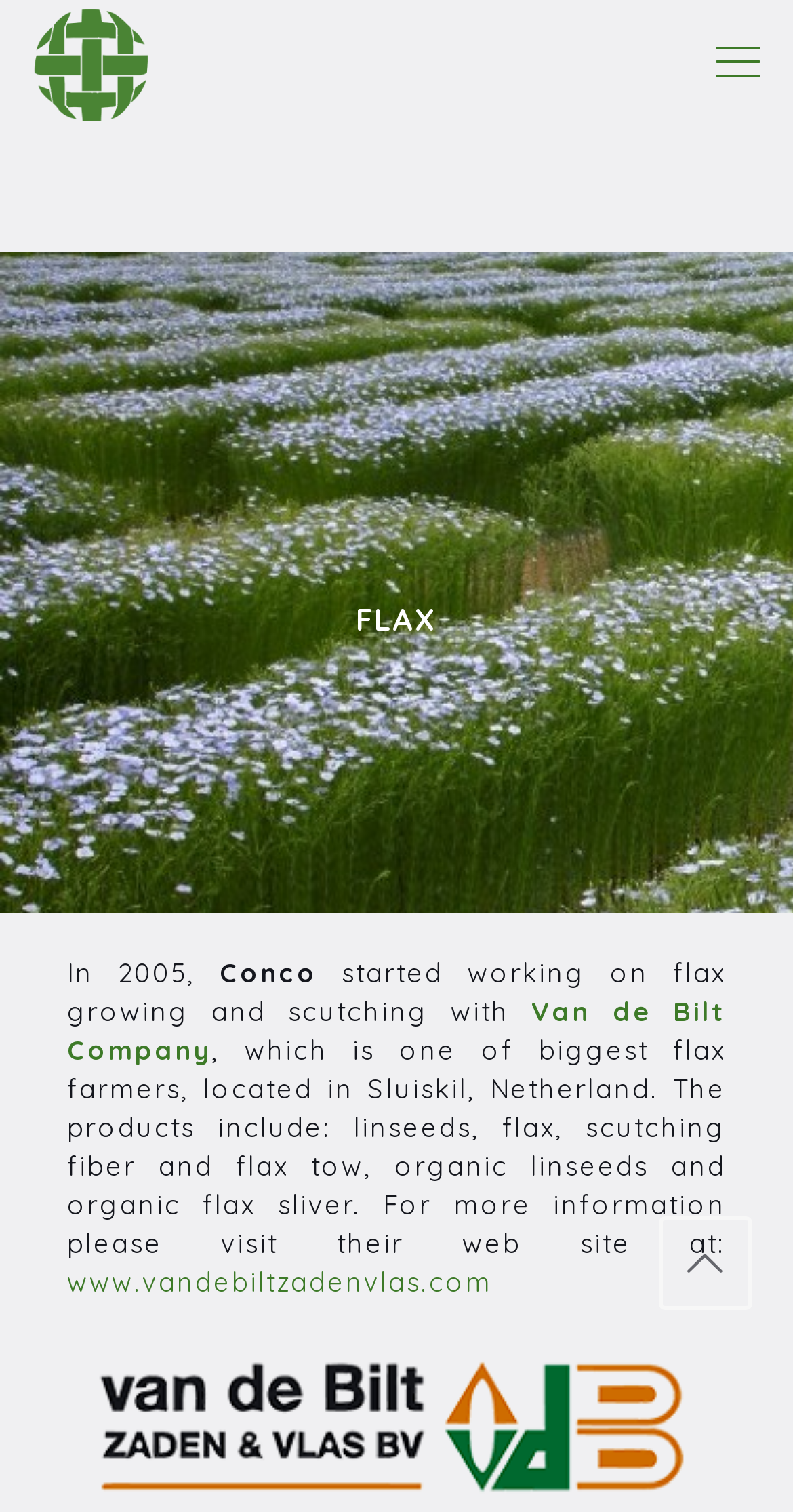Respond to the following question with a brief word or phrase:
What is the website of Van de Bilt Company?

www.vandebiltzadenvlas.com